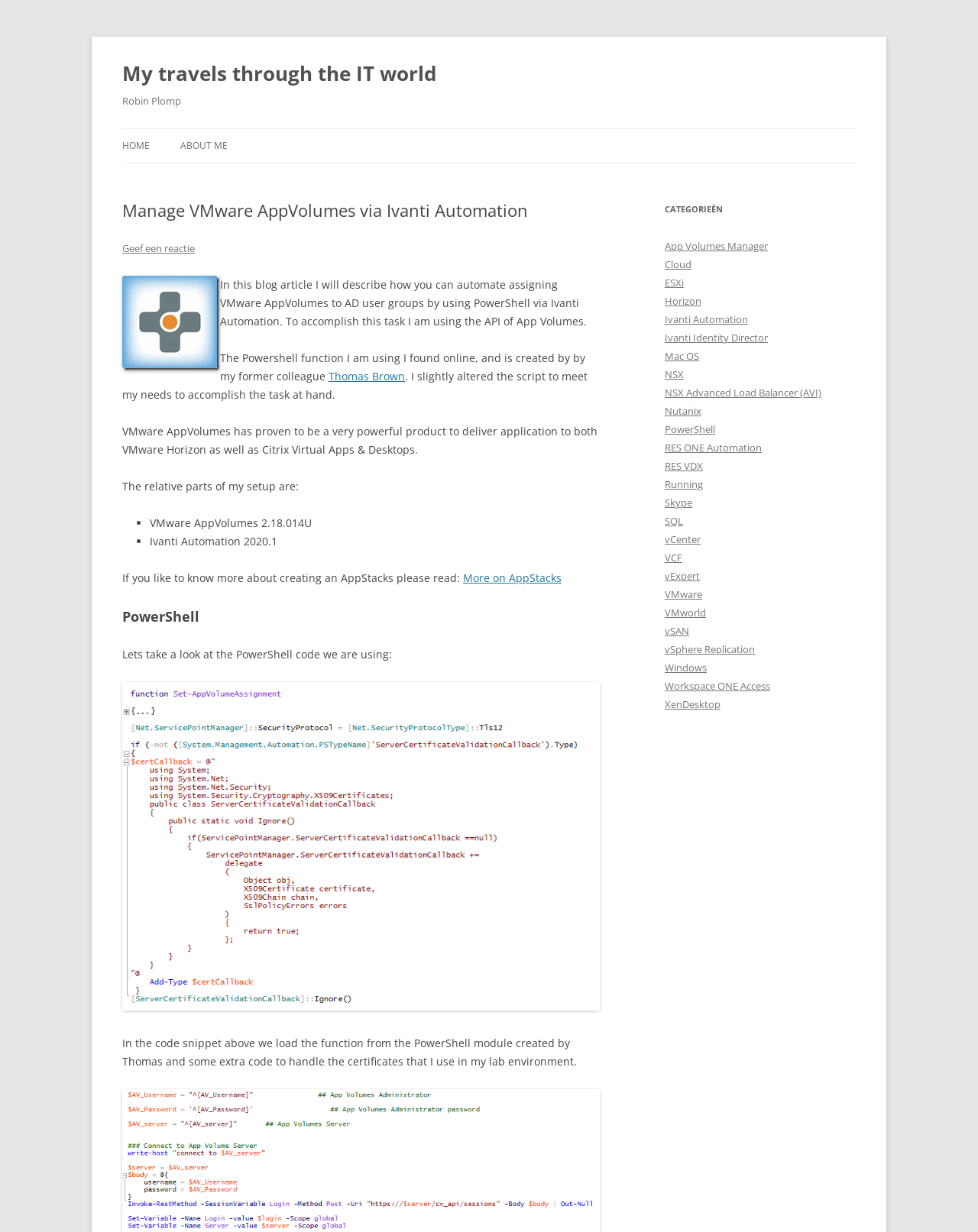Locate the coordinates of the bounding box for the clickable region that fulfills this instruction: "View the 'PowerShell' code".

[0.125, 0.491, 0.613, 0.509]